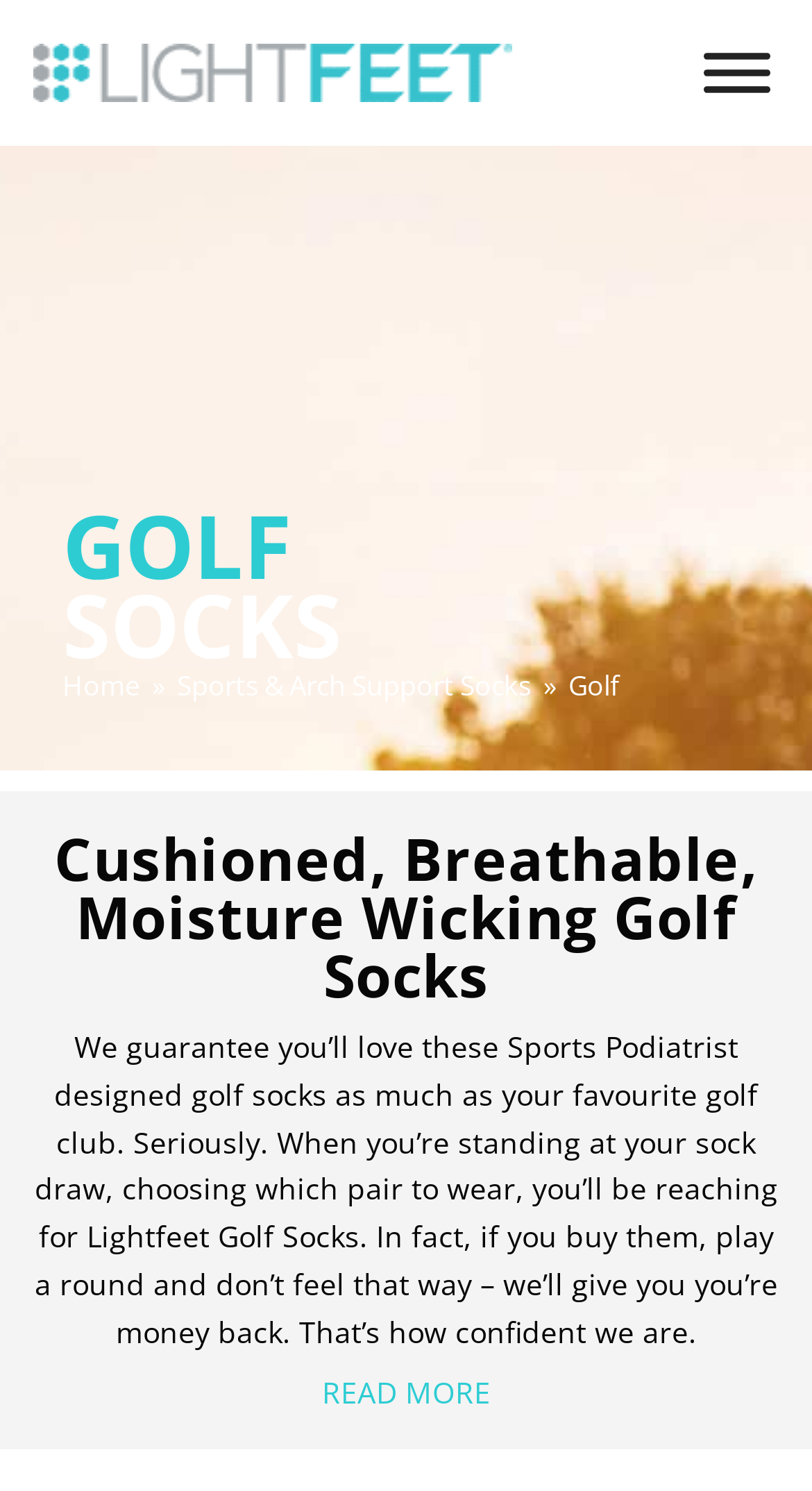Provide a brief response to the question below using a single word or phrase: 
What is the guarantee offered by Lightfeet Golf Socks?

Money back